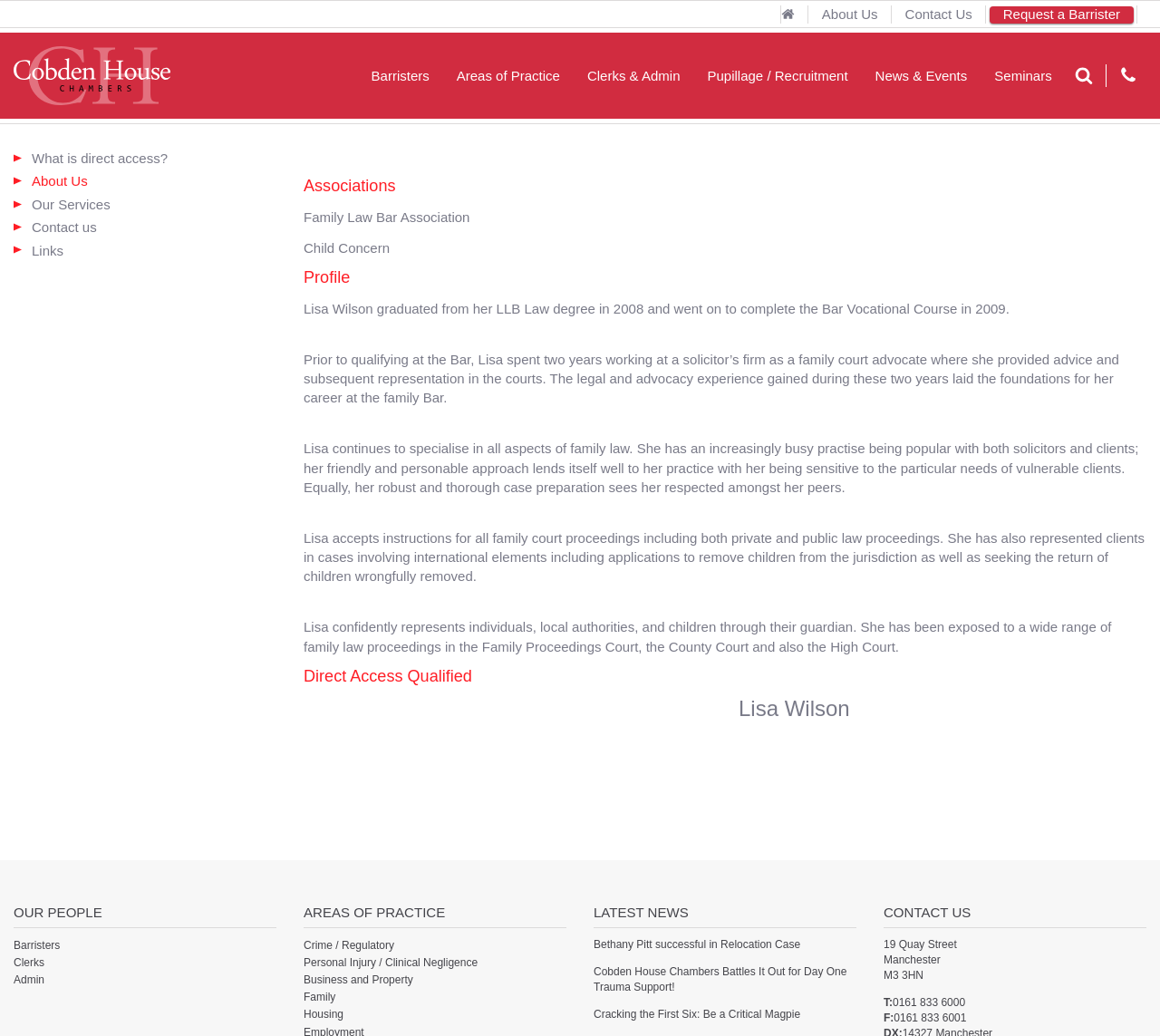Using the provided element description "Our Services", determine the bounding box coordinates of the UI element.

[0.012, 0.186, 0.238, 0.208]